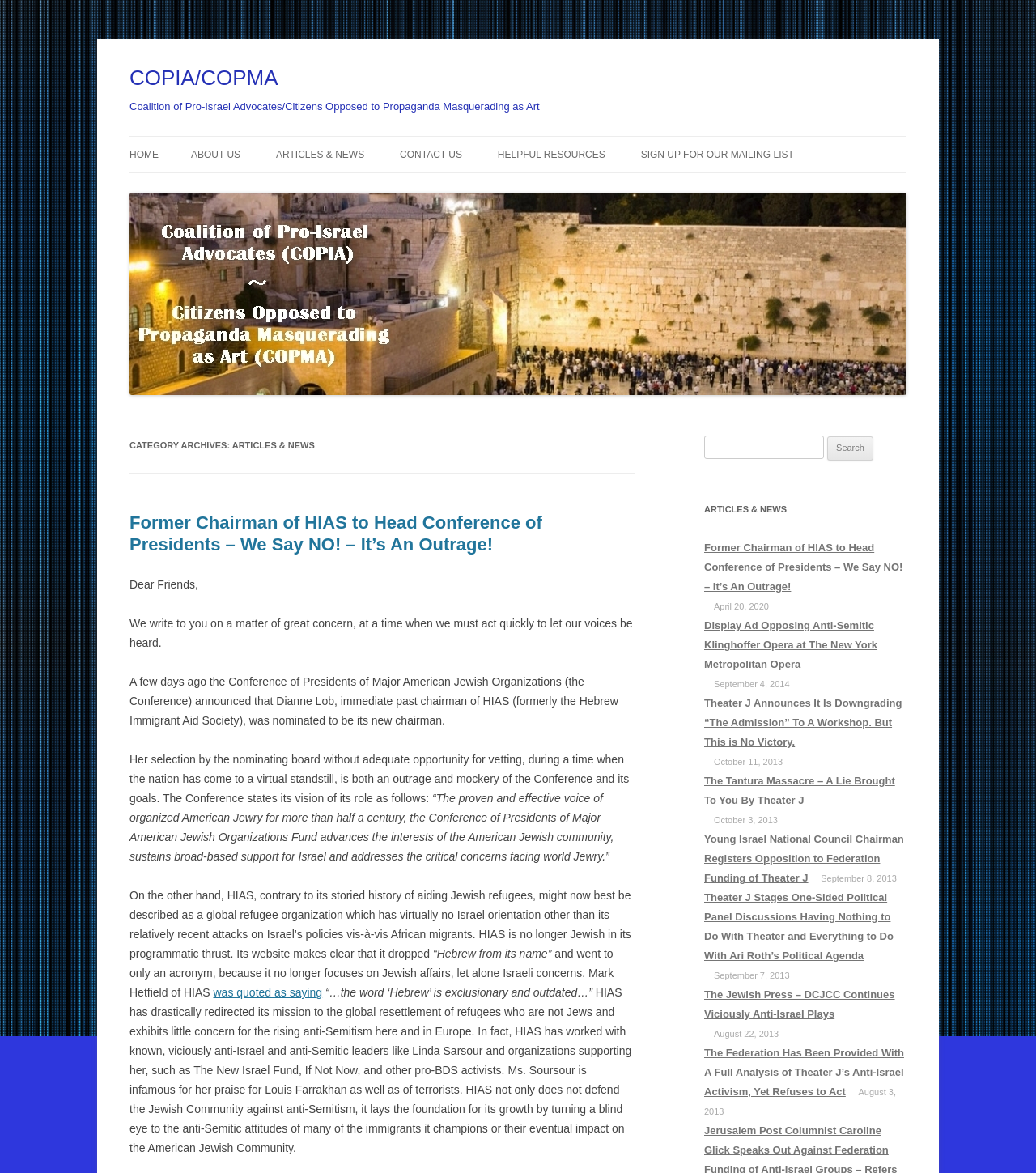Using the given description, provide the bounding box coordinates formatted as (top-left x, top-left y, bottom-right x, bottom-right y), with all values being floating point numbers between 0 and 1. Description: COPIA/COPMA

[0.125, 0.05, 0.268, 0.083]